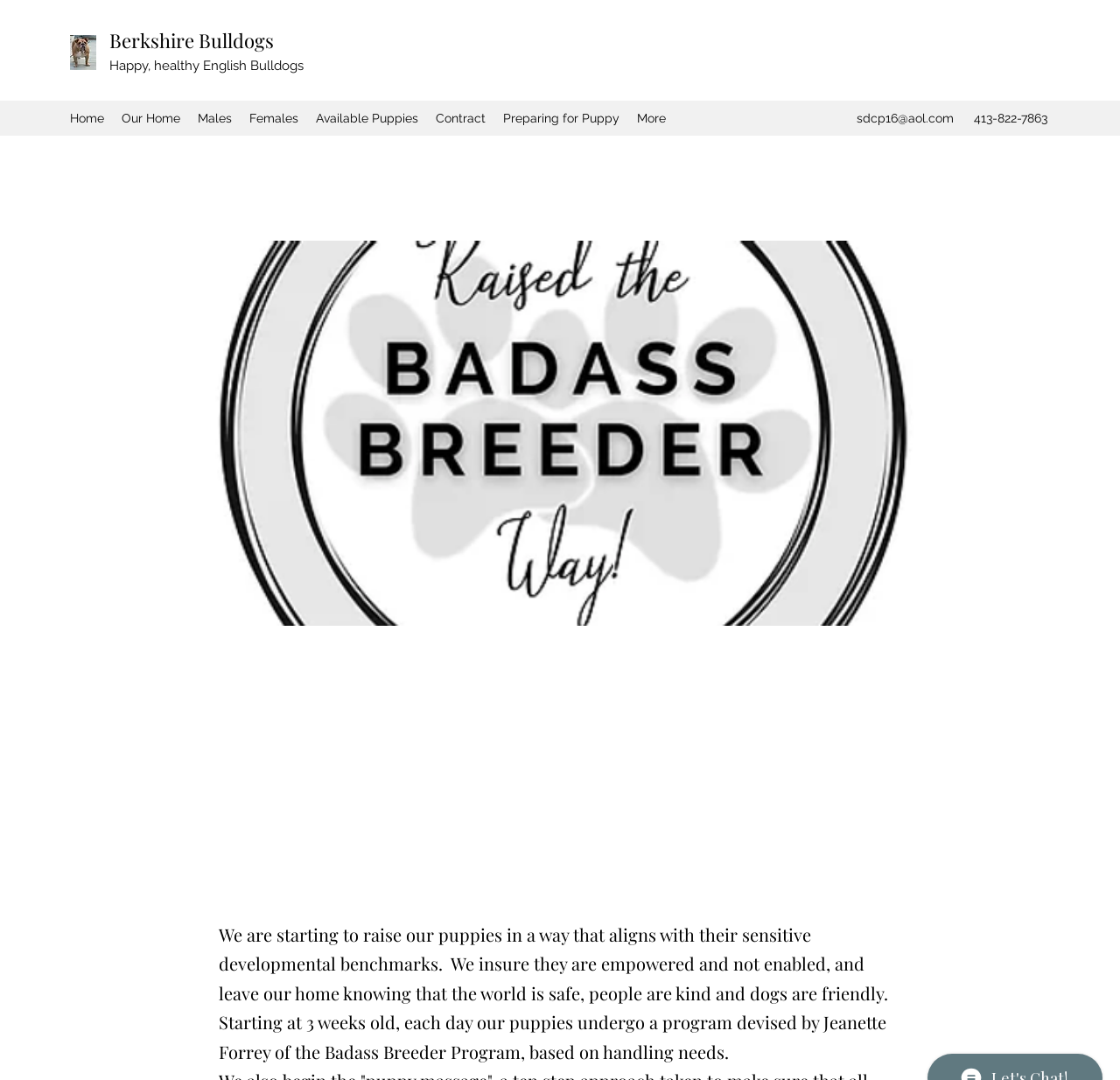Identify and extract the main heading from the webpage.

We are starting to raise our puppies in a way that aligns with their sensitive developmental benchmarks.  We insure they are empowered and not enabled, and leave our home knowing that the world is safe, people are kind and dogs are friendly.  Starting at 3 weeks old, each day our puppies undergo a program devised by Jeanette Forrey of the Badass Breeder Program, based on handling needs. 